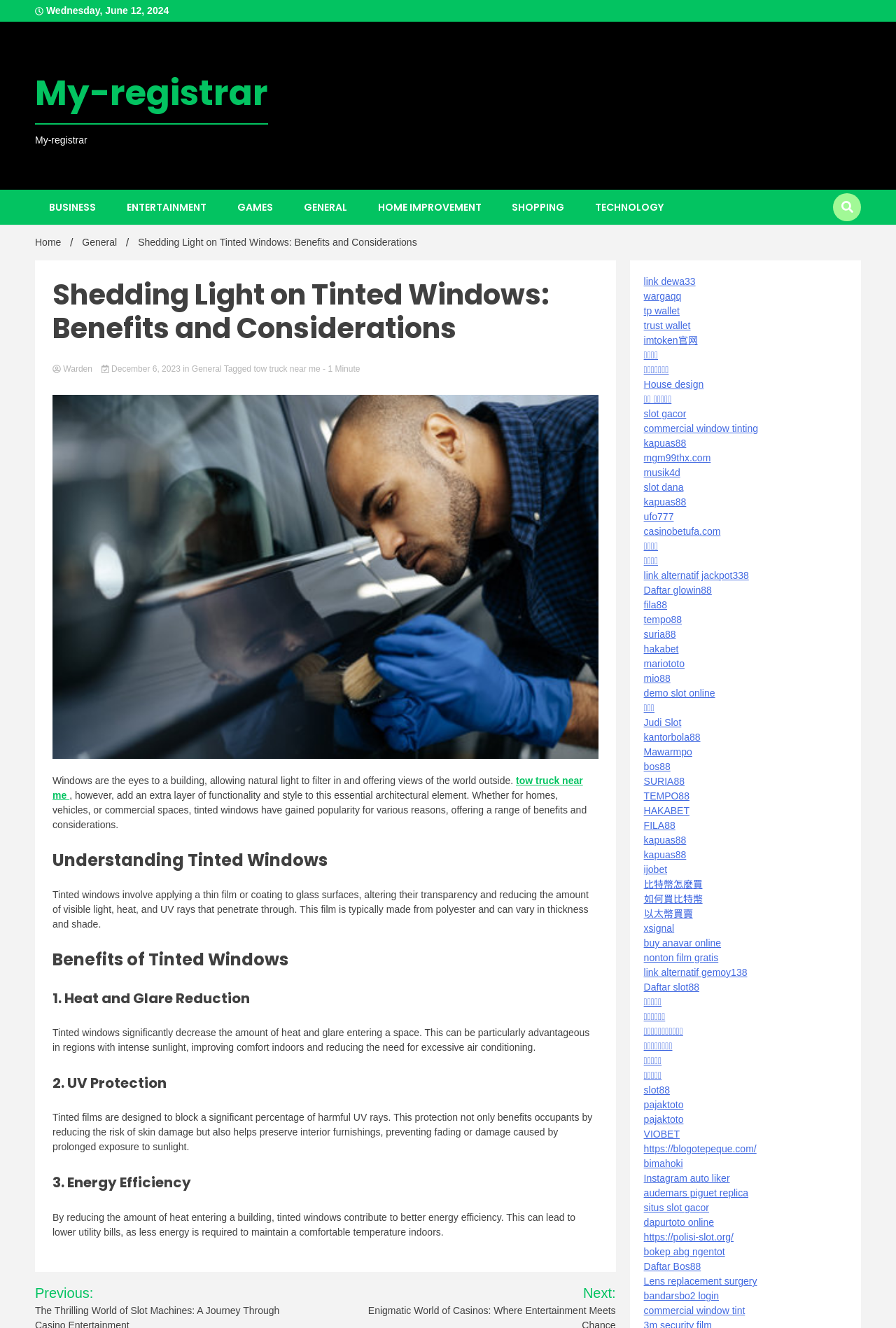Find the bounding box coordinates of the clickable region needed to perform the following instruction: "Explore the 'Education' category". The coordinates should be provided as four float numbers between 0 and 1, i.e., [left, top, right, bottom].

None